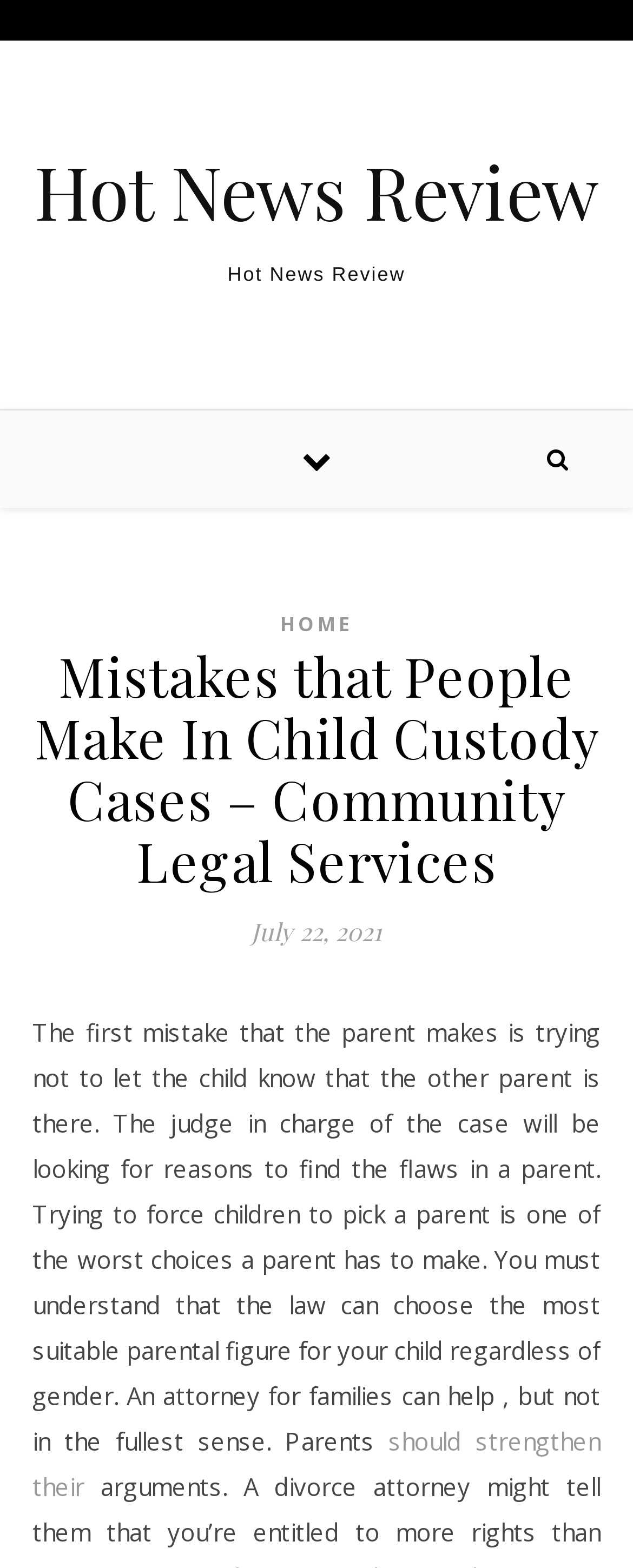Please give a one-word or short phrase response to the following question: 
When was the article about child custody cases published?

July 22, 2021